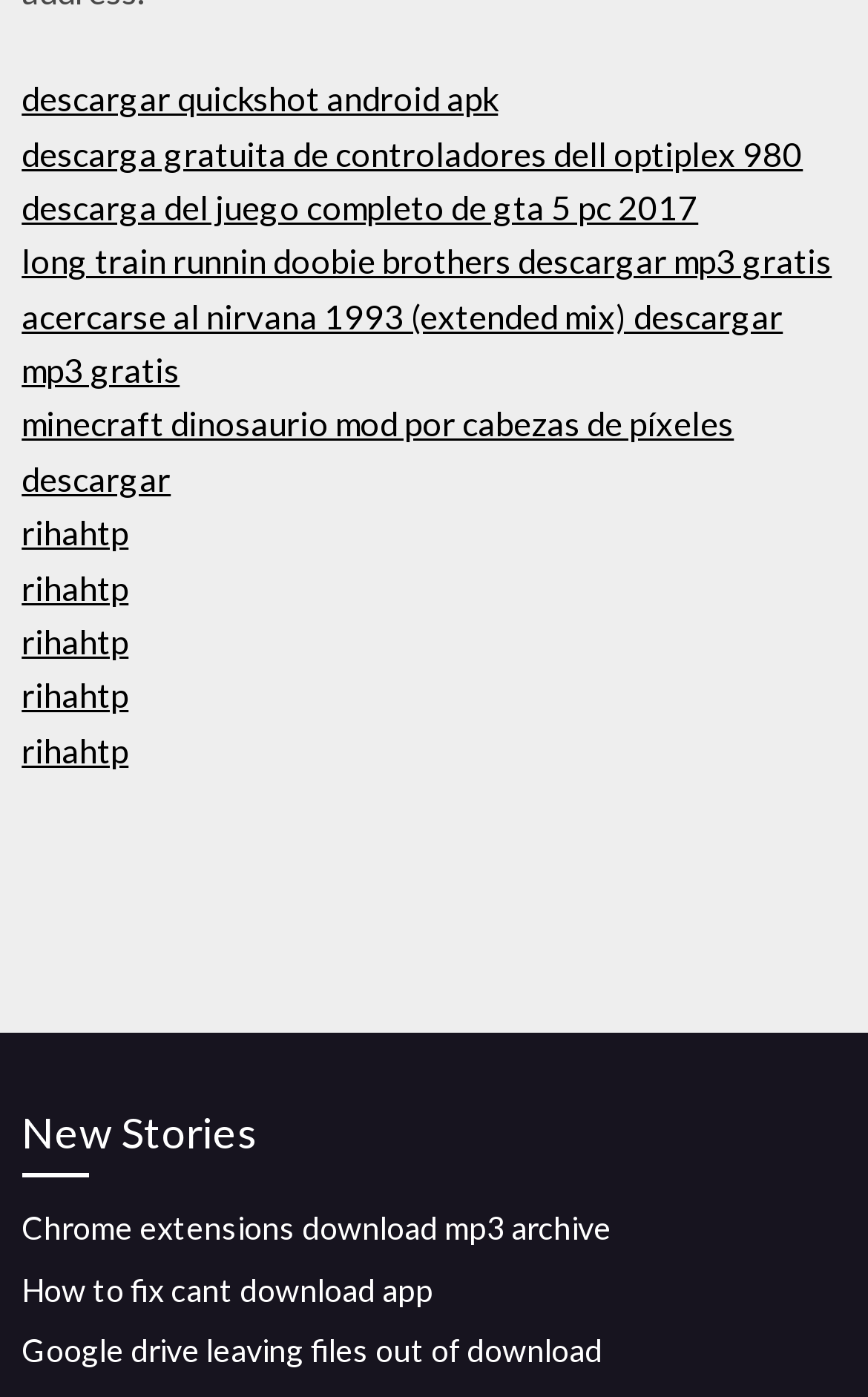Determine the bounding box coordinates of the clickable region to carry out the instruction: "Download Minecraft dinosaur mod".

[0.025, 0.289, 0.846, 0.356]